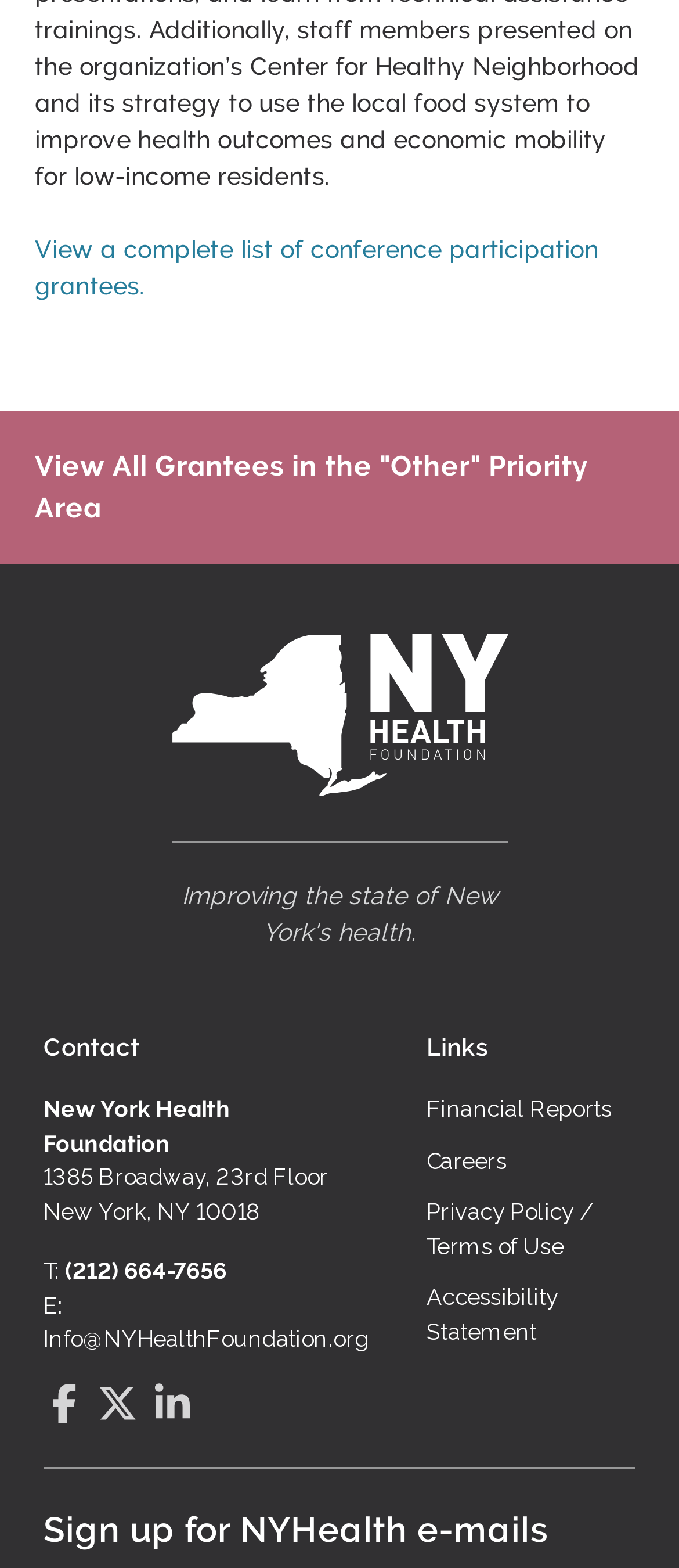Please mark the bounding box coordinates of the area that should be clicked to carry out the instruction: "Sign up for NYHealth e-mails.".

[0.064, 0.959, 0.936, 0.994]